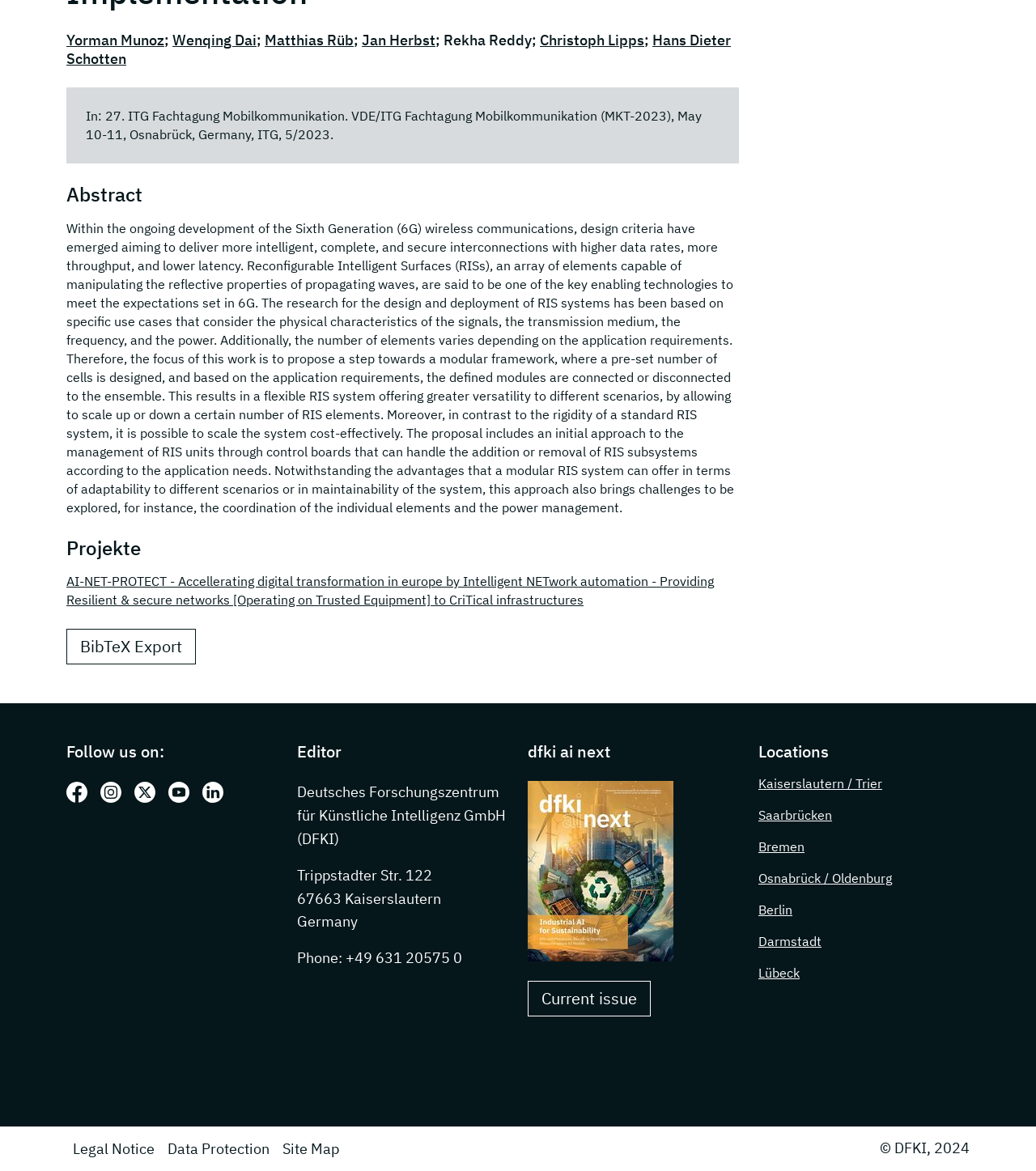Find the bounding box coordinates corresponding to the UI element with the description: "Matthias Rüb". The coordinates should be formatted as [left, top, right, bottom], with values as floats between 0 and 1.

[0.255, 0.026, 0.341, 0.042]